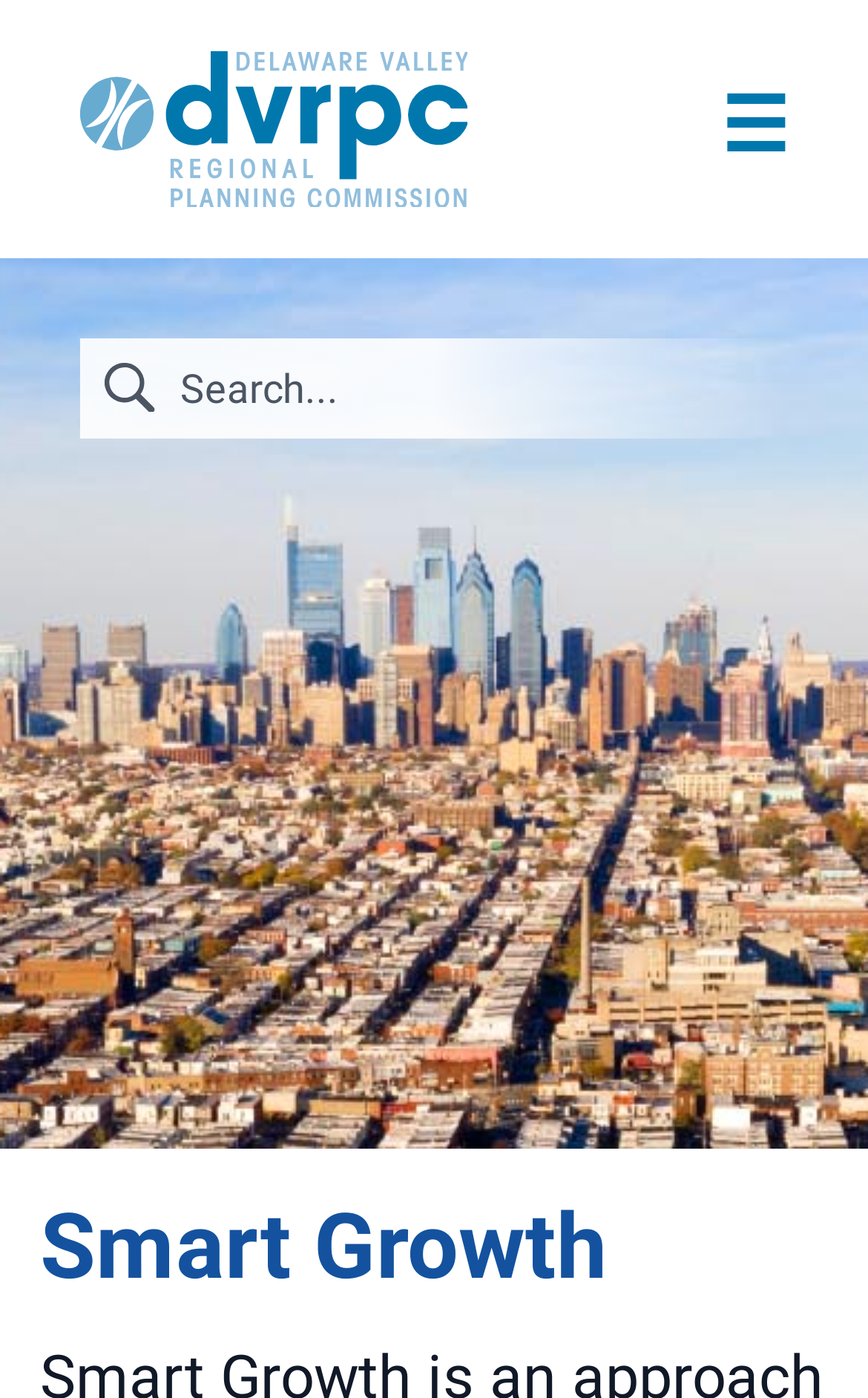Please use the details from the image to answer the following question comprehensively:
How many links are in the navigation menu?

I counted the number of links in the navigation menu, which are 'About', 'Data Center', 'Long-Range Plan & TIP', 'Transportation', 'Livable Communities', 'Planning Assistance', 'Commuters', 'Get Involved', and the logo link.